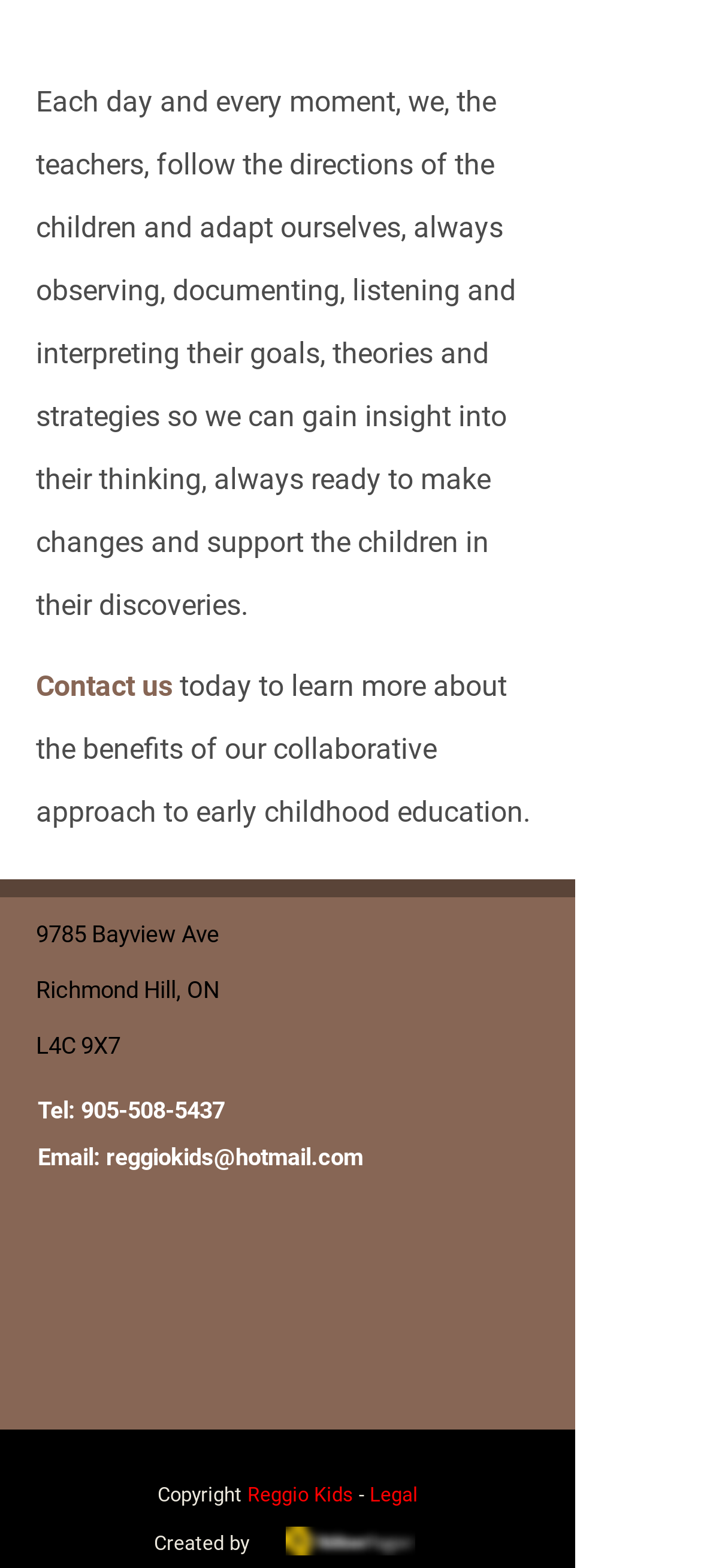Using the provided element description, identify the bounding box coordinates as (top-left x, top-left y, bottom-right x, bottom-right y). Ensure all values are between 0 and 1. Description: 905-508-5437

[0.115, 0.704, 0.321, 0.717]